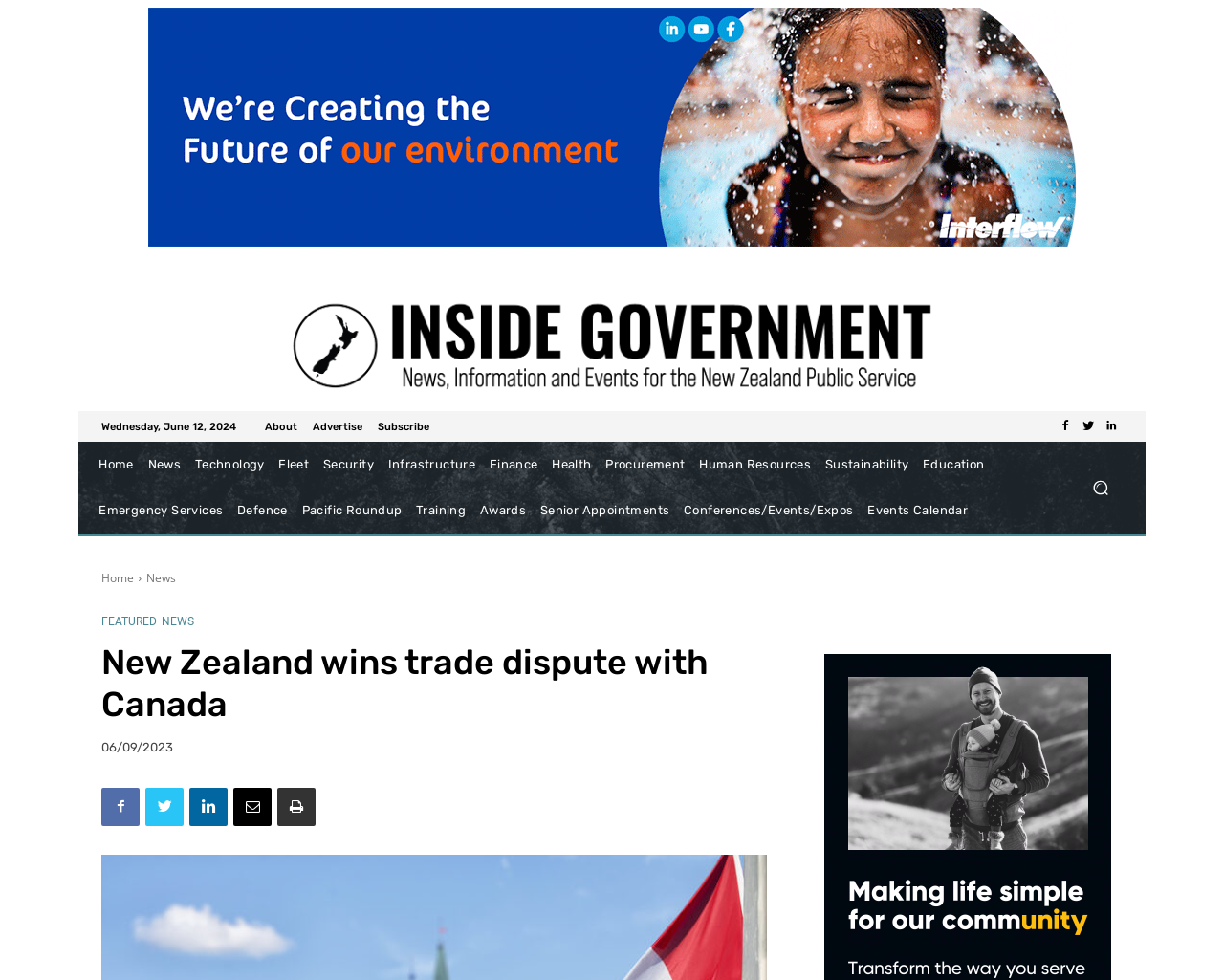Please find the bounding box coordinates of the section that needs to be clicked to achieve this instruction: "Click the logo".

[0.083, 0.281, 0.917, 0.42]